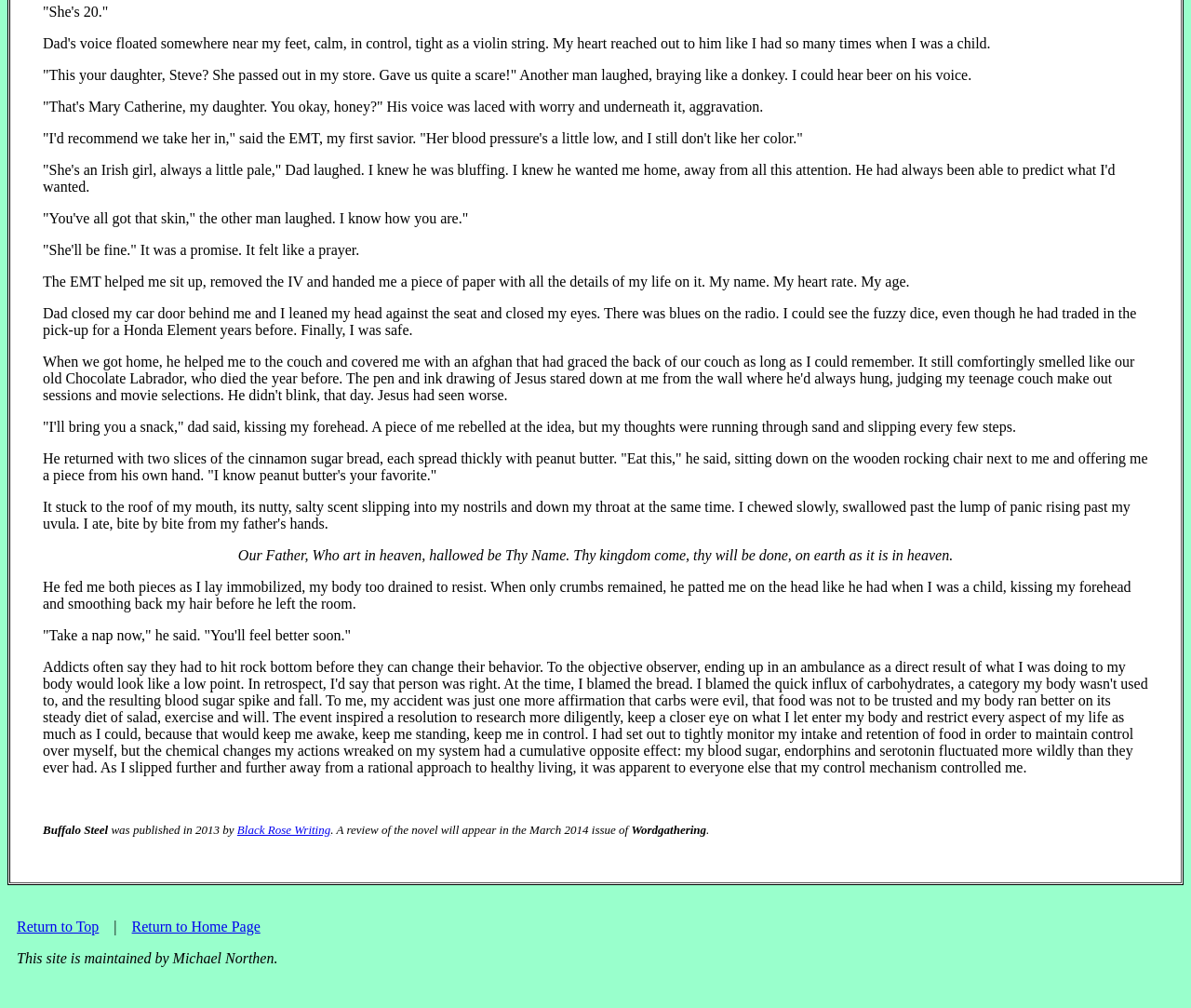What is the name of the publication where the review will appear?
Please answer the question with a single word or phrase, referencing the image.

Wordgathering